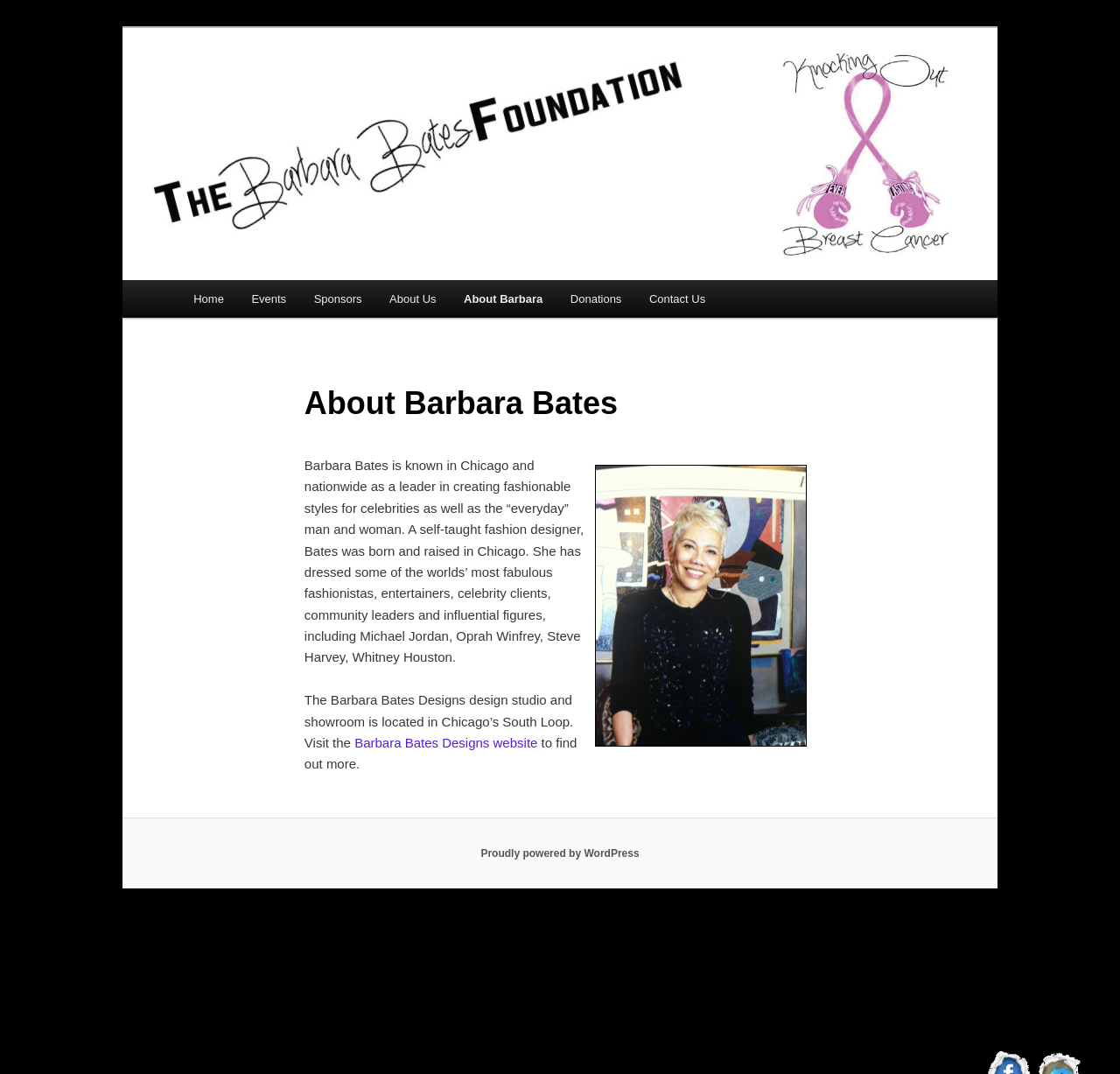Identify the bounding box coordinates for the UI element that matches this description: "Proudly powered by WordPress".

[0.429, 0.789, 0.571, 0.8]